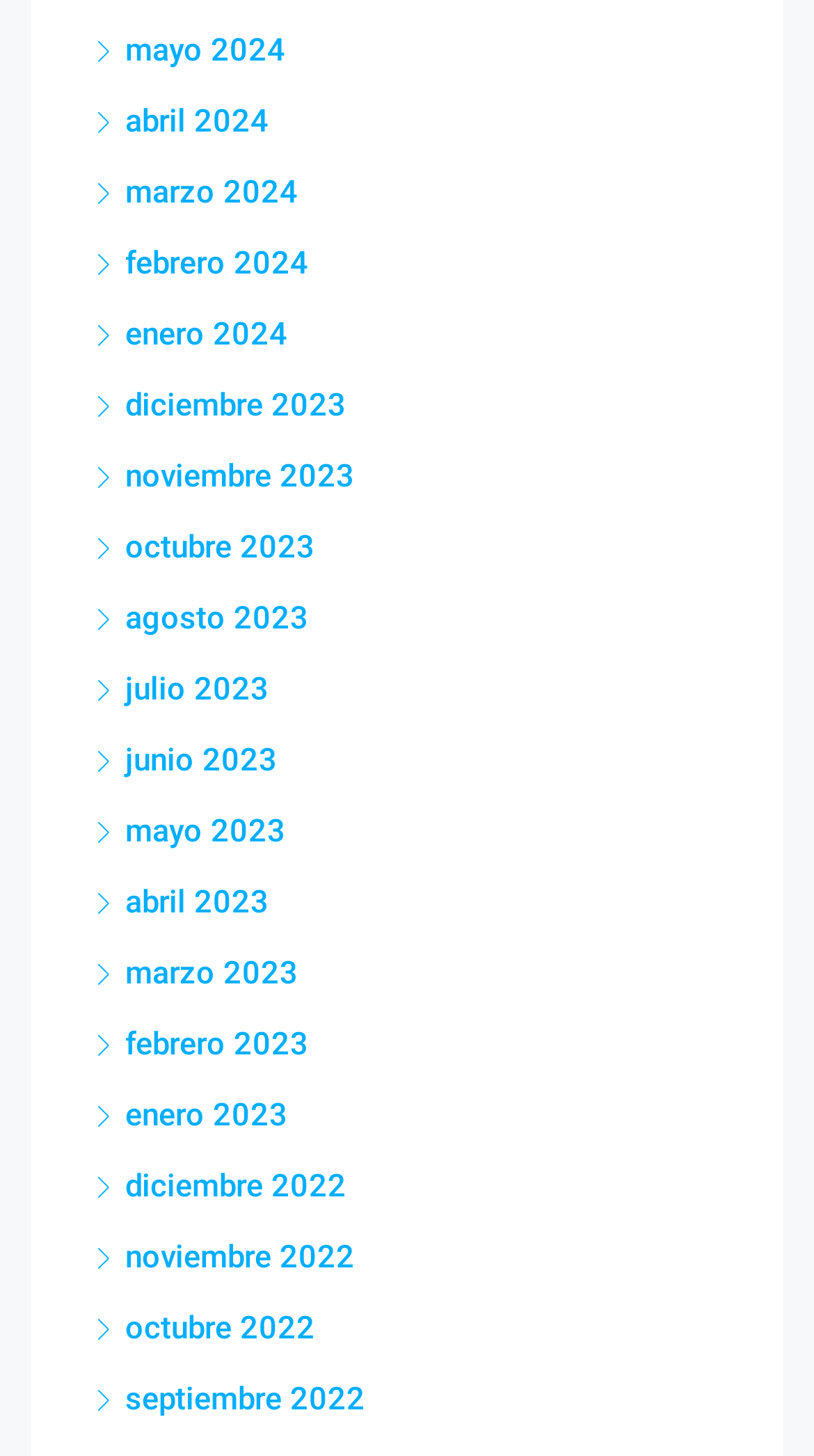Please determine the bounding box coordinates of the element's region to click in order to carry out the following instruction: "view mayo 2024". The coordinates should be four float numbers between 0 and 1, i.e., [left, top, right, bottom].

[0.115, 0.022, 0.351, 0.047]